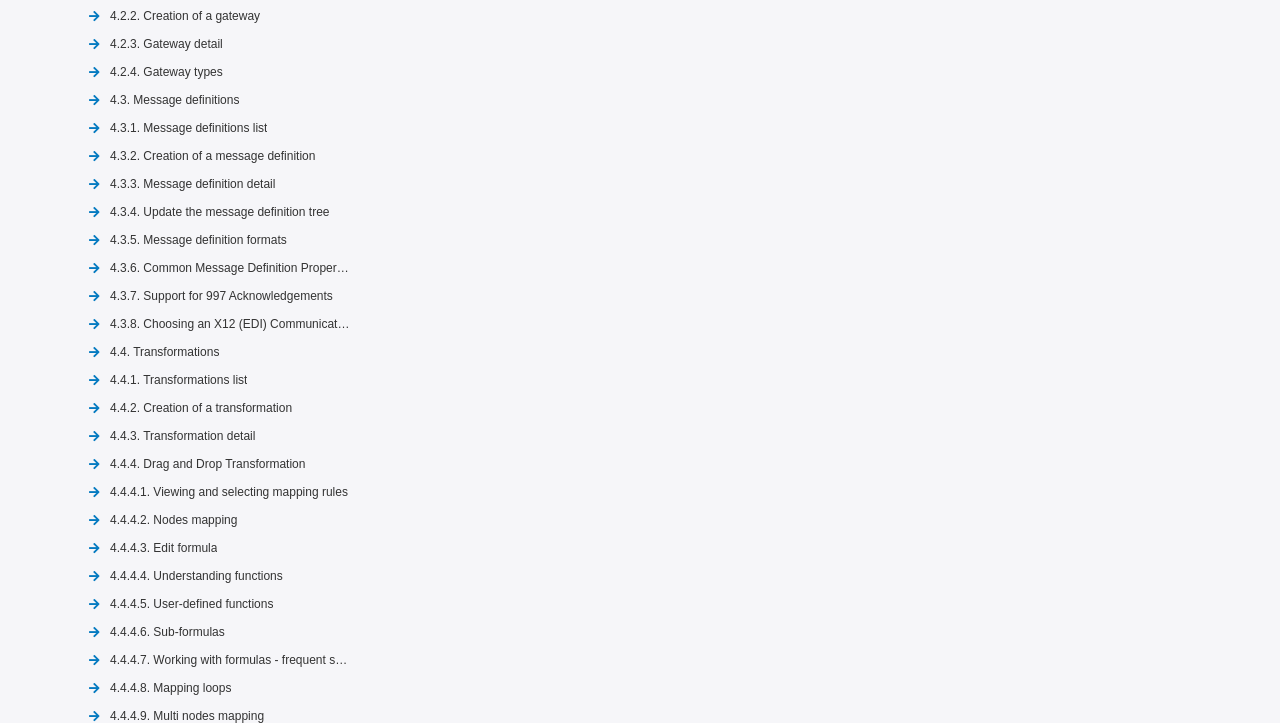Identify the bounding box coordinates of the area that should be clicked in order to complete the given instruction: "Explore drag and drop transformation". The bounding box coordinates should be four float numbers between 0 and 1, i.e., [left, top, right, bottom].

[0.086, 0.622, 0.239, 0.661]